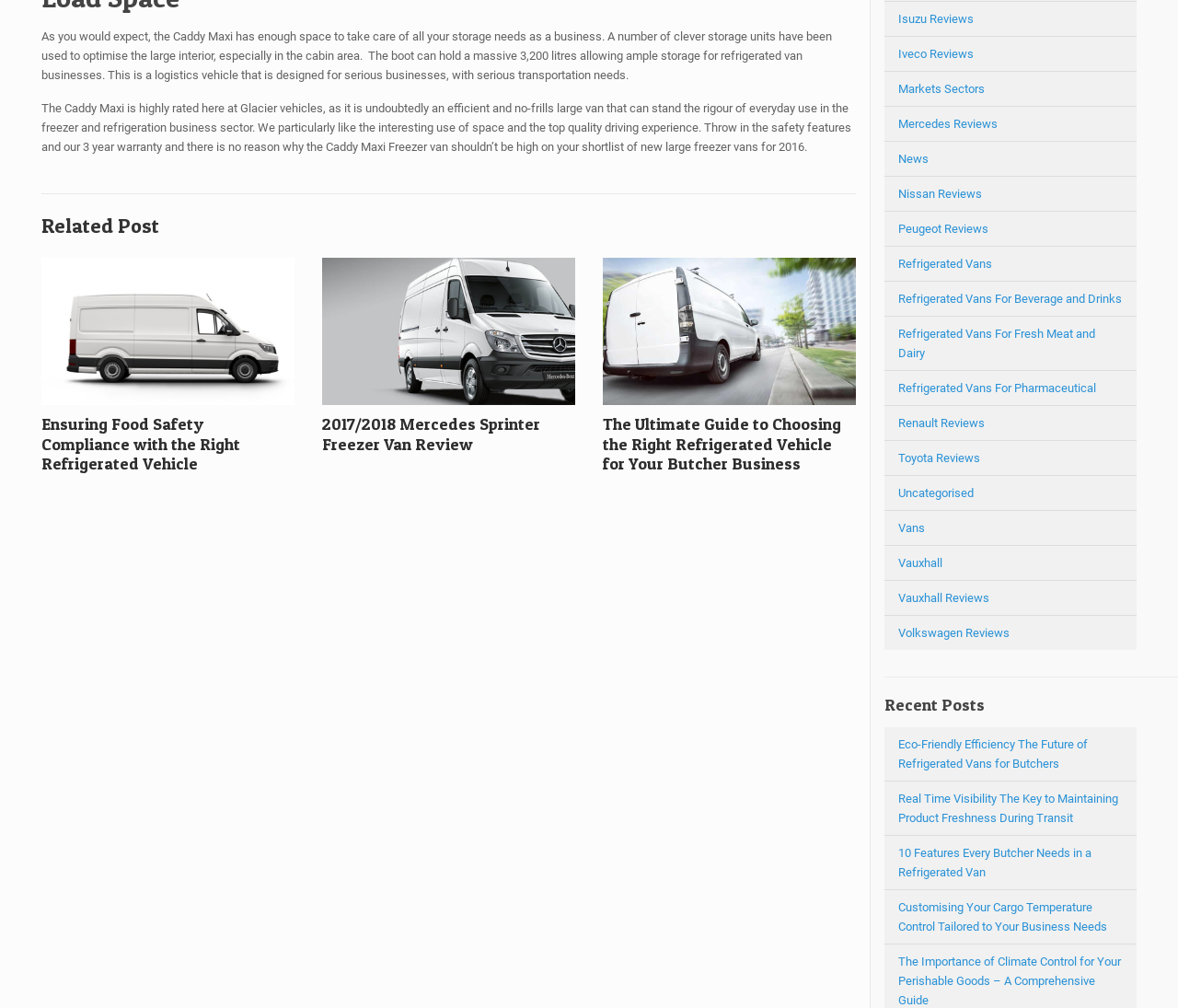Predict the bounding box for the UI component with the following description: "things to do".

None